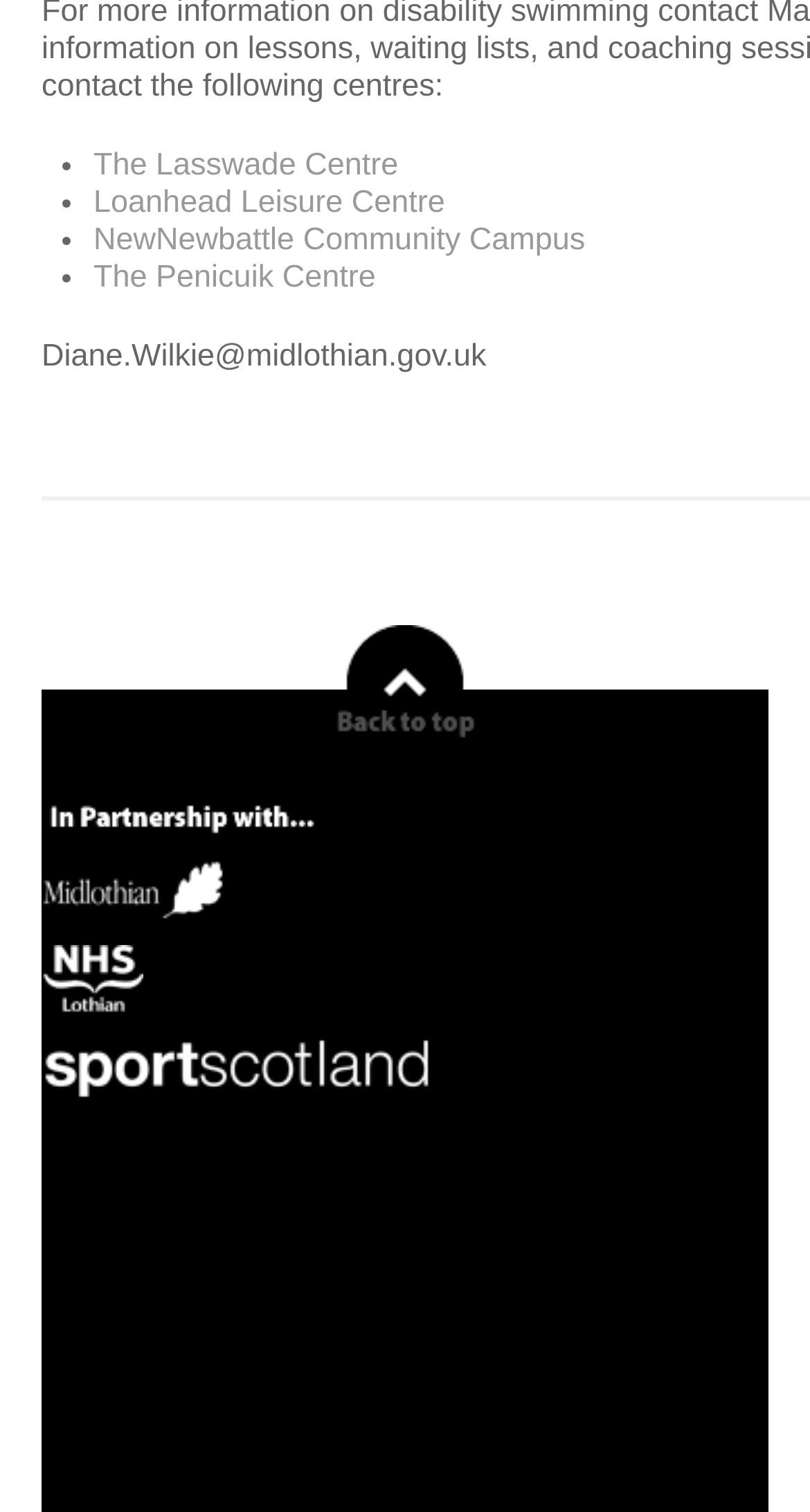Identify the bounding box coordinates for the UI element described as: "NewNewbattle Community Campus".

[0.115, 0.147, 0.722, 0.171]